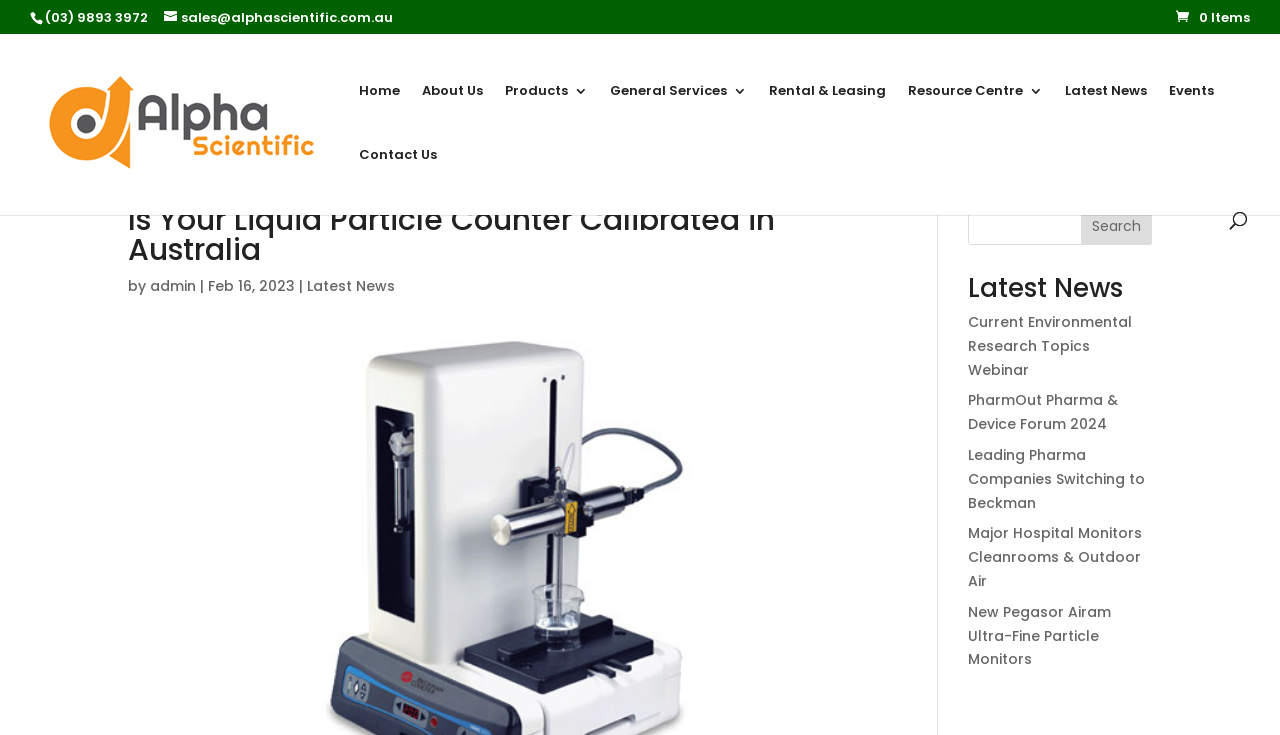Use the information in the screenshot to answer the question comprehensively: What is the date of the latest news?

I found the date by looking at the StaticText element with the bounding box coordinates [0.163, 0.376, 0.23, 0.403], which contains the text 'Feb 16, 2023'.